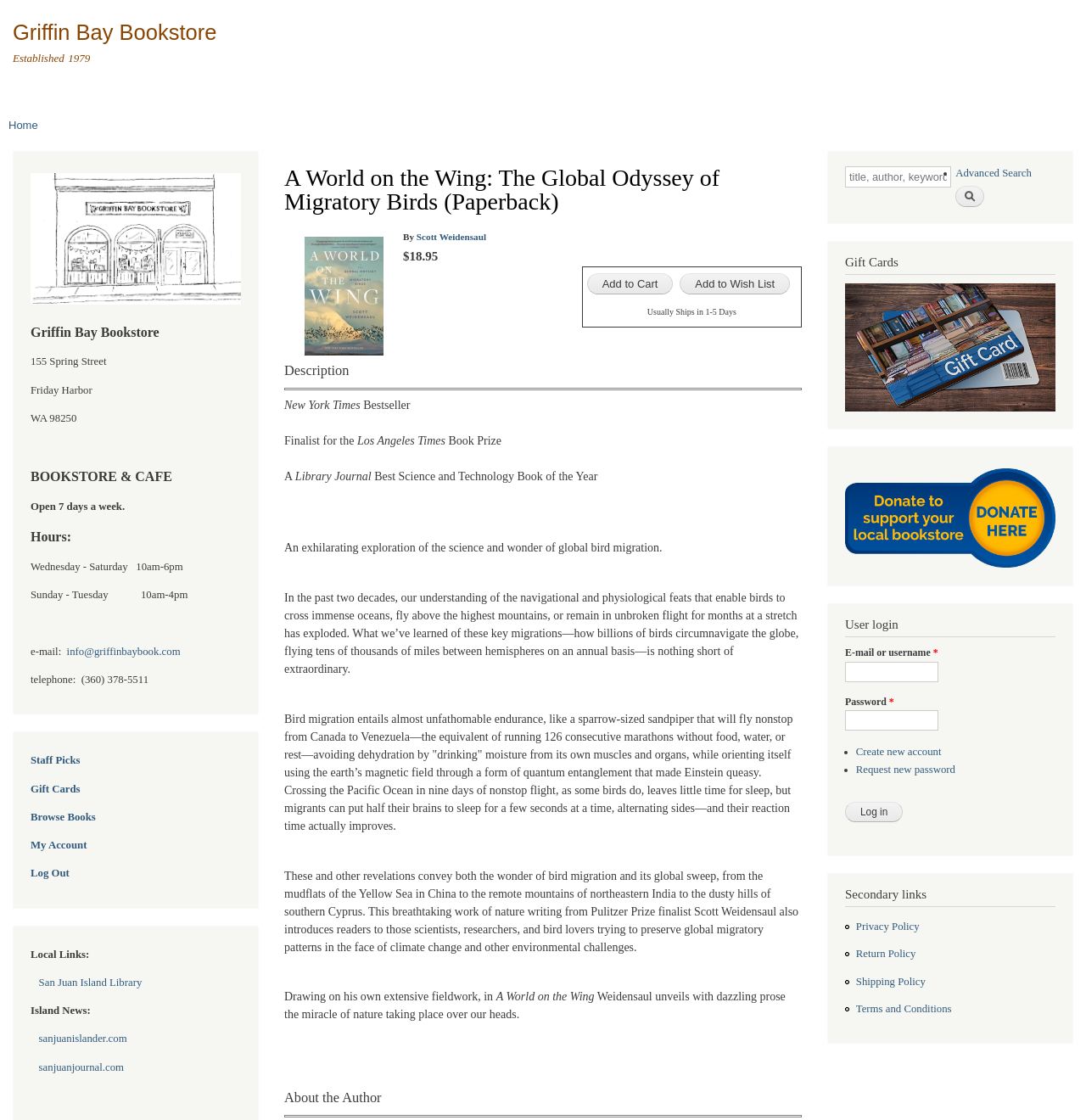Given the element description, predict the bounding box coordinates in the format (top-left x, top-left y, bottom-right x, bottom-right y), using floating point numbers between 0 and 1: info@griffinbaybook.com

[0.061, 0.576, 0.166, 0.587]